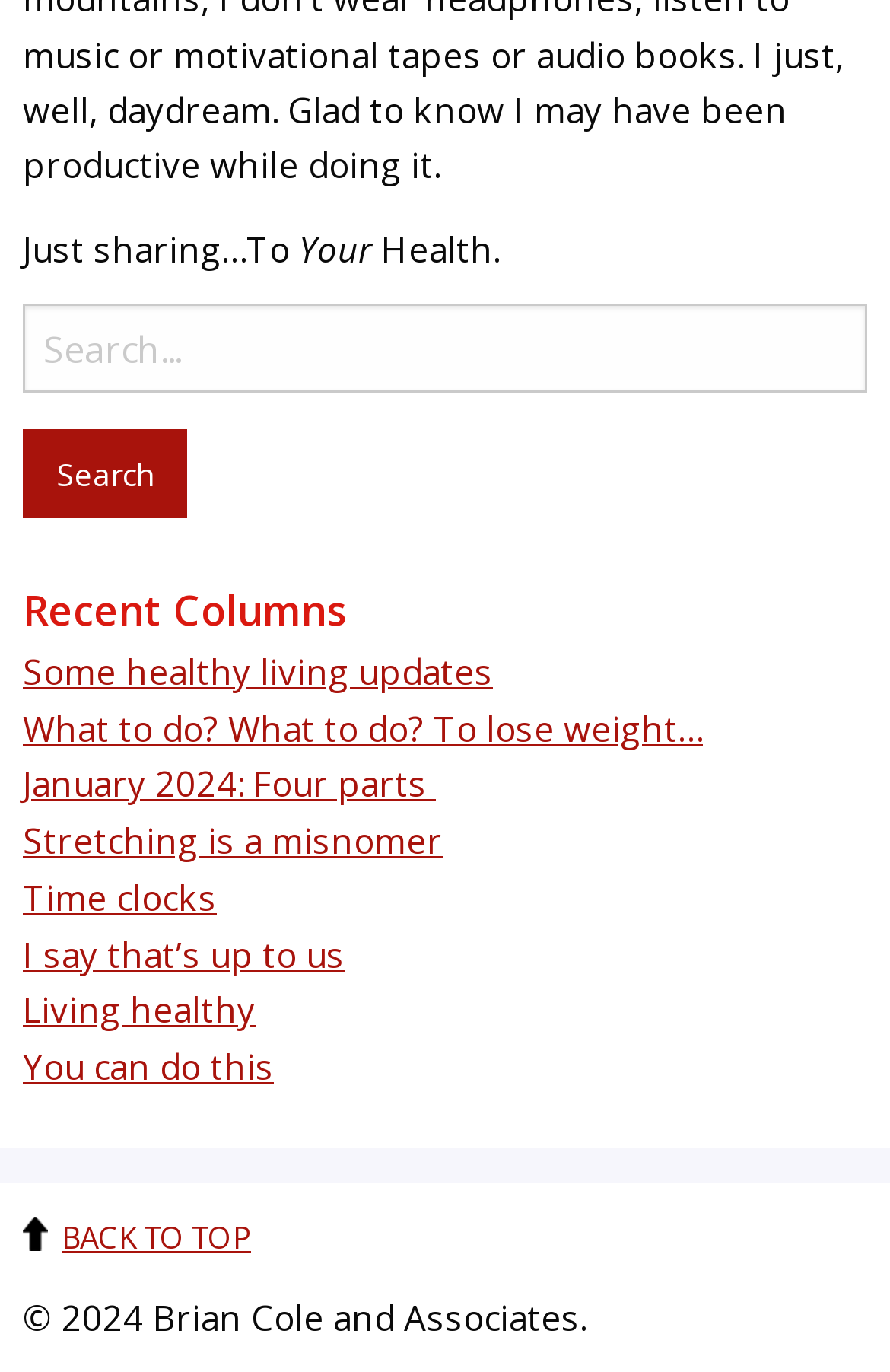Please answer the following query using a single word or phrase: 
What is the function of the 'BACK TO TOP' link?

To go back to the top of the page